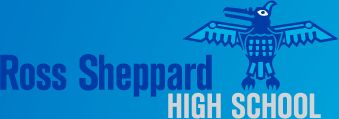What does the stylized bird symbolize?
Using the image as a reference, answer the question with a short word or phrase.

strength and knowledge